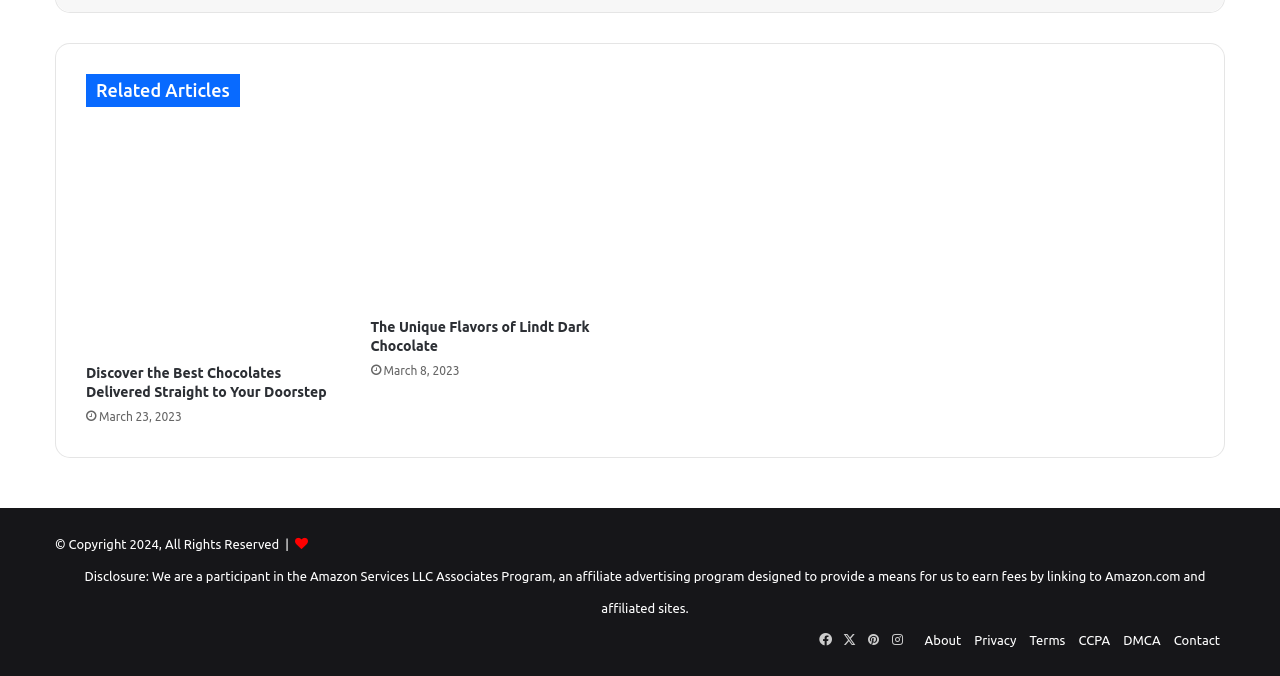Determine the bounding box coordinates of the section I need to click to execute the following instruction: "Read the article 'The Unique Flavors of Lindt Dark Chocolate'". Provide the coordinates as four float numbers between 0 and 1, i.e., [left, top, right, bottom].

[0.289, 0.188, 0.488, 0.456]